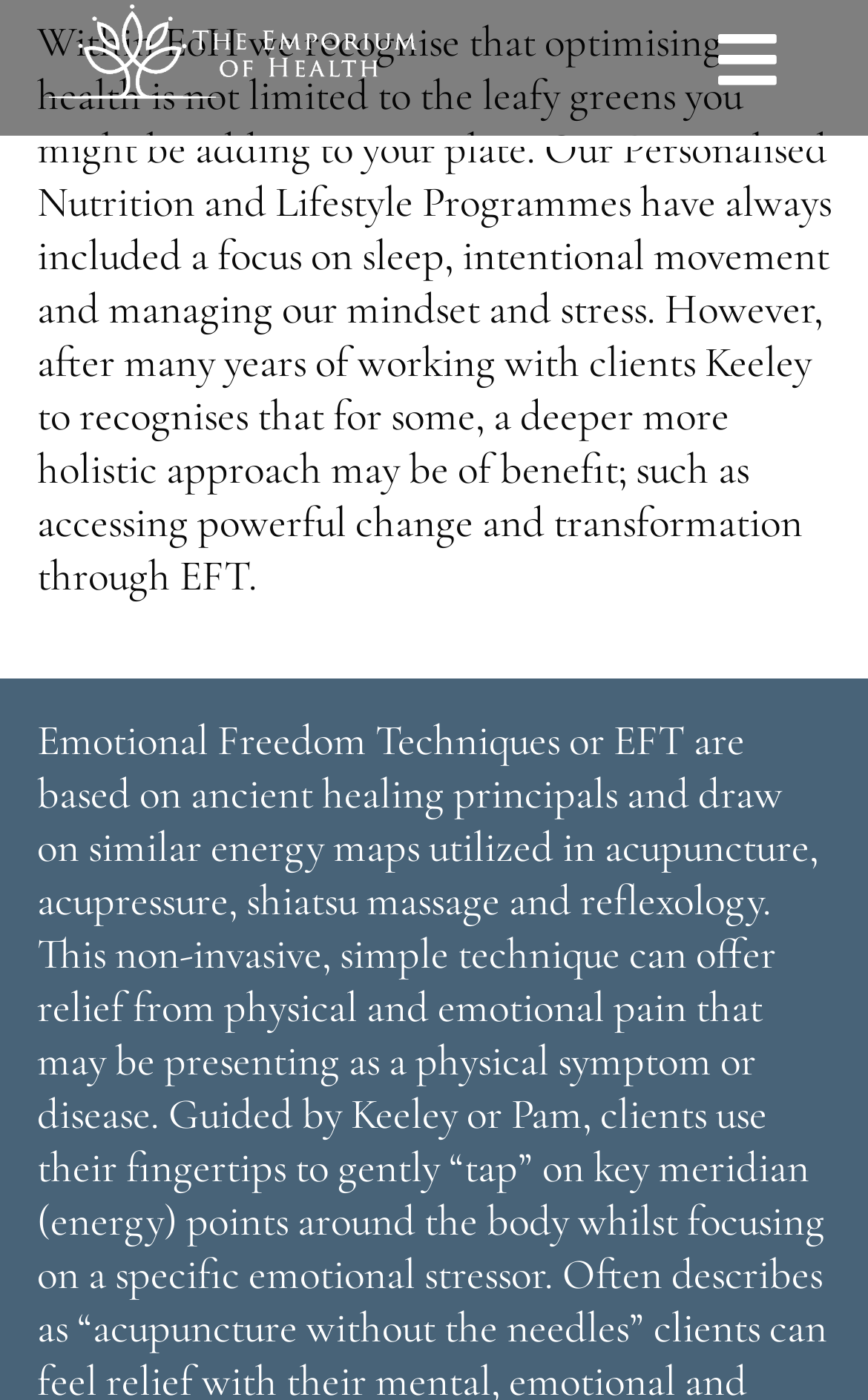Can you give a detailed response to the following question using the information from the image? How many navigation links are there?

By examining the navigation section of the webpage, we can count the number of links, which are 'Home', 'About', 'Work with us', 'Reviews', 'Blog', 'Contact us', and 'Book Now'.